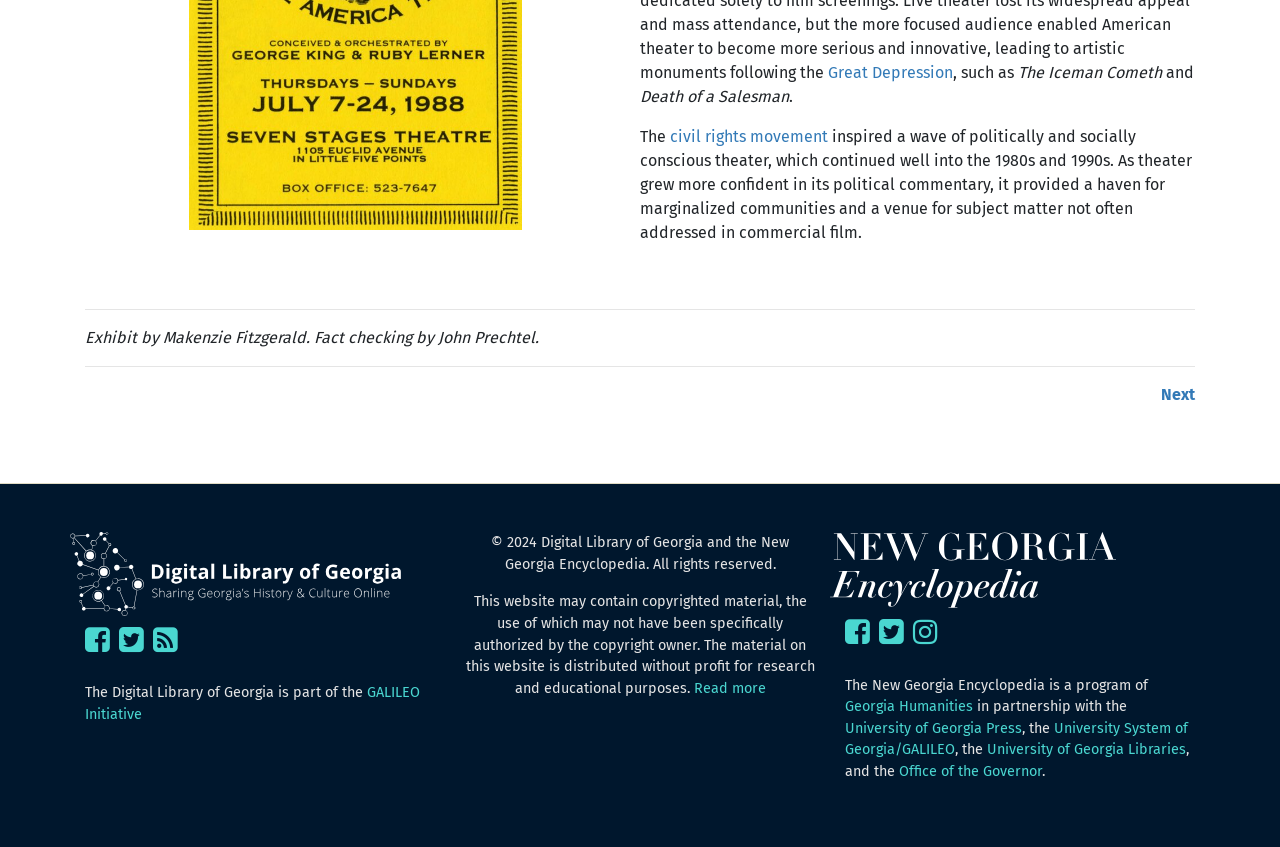Identify the bounding box for the described UI element: "civil rights movement".

[0.523, 0.15, 0.647, 0.173]